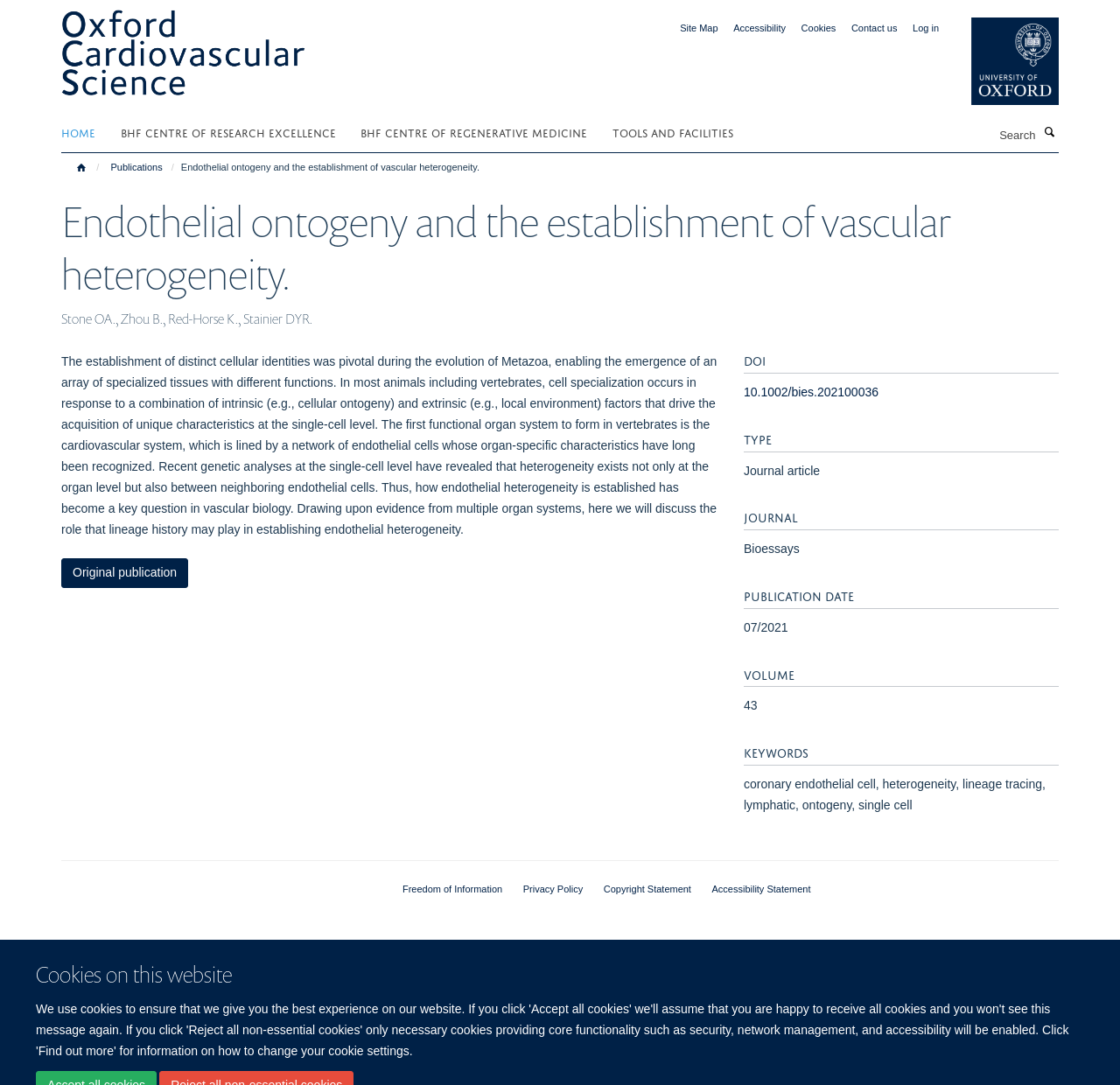What is the name of the research center?
Please provide a single word or phrase as your answer based on the screenshot.

BHF CENTRE OF RESEARCH EXCELLENCE